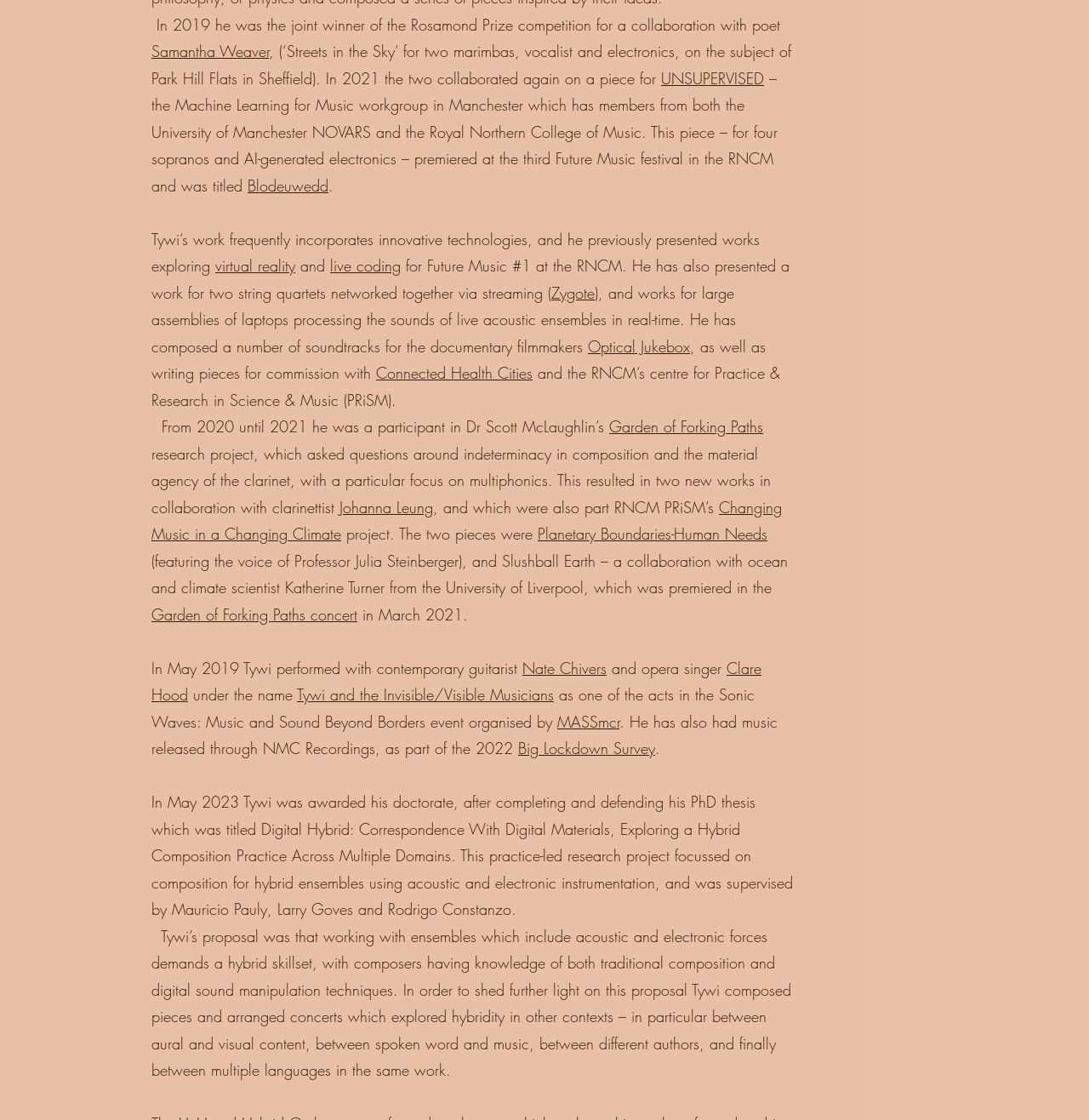Use a single word or phrase to answer the question:
What is Tywi's profession?

Composer